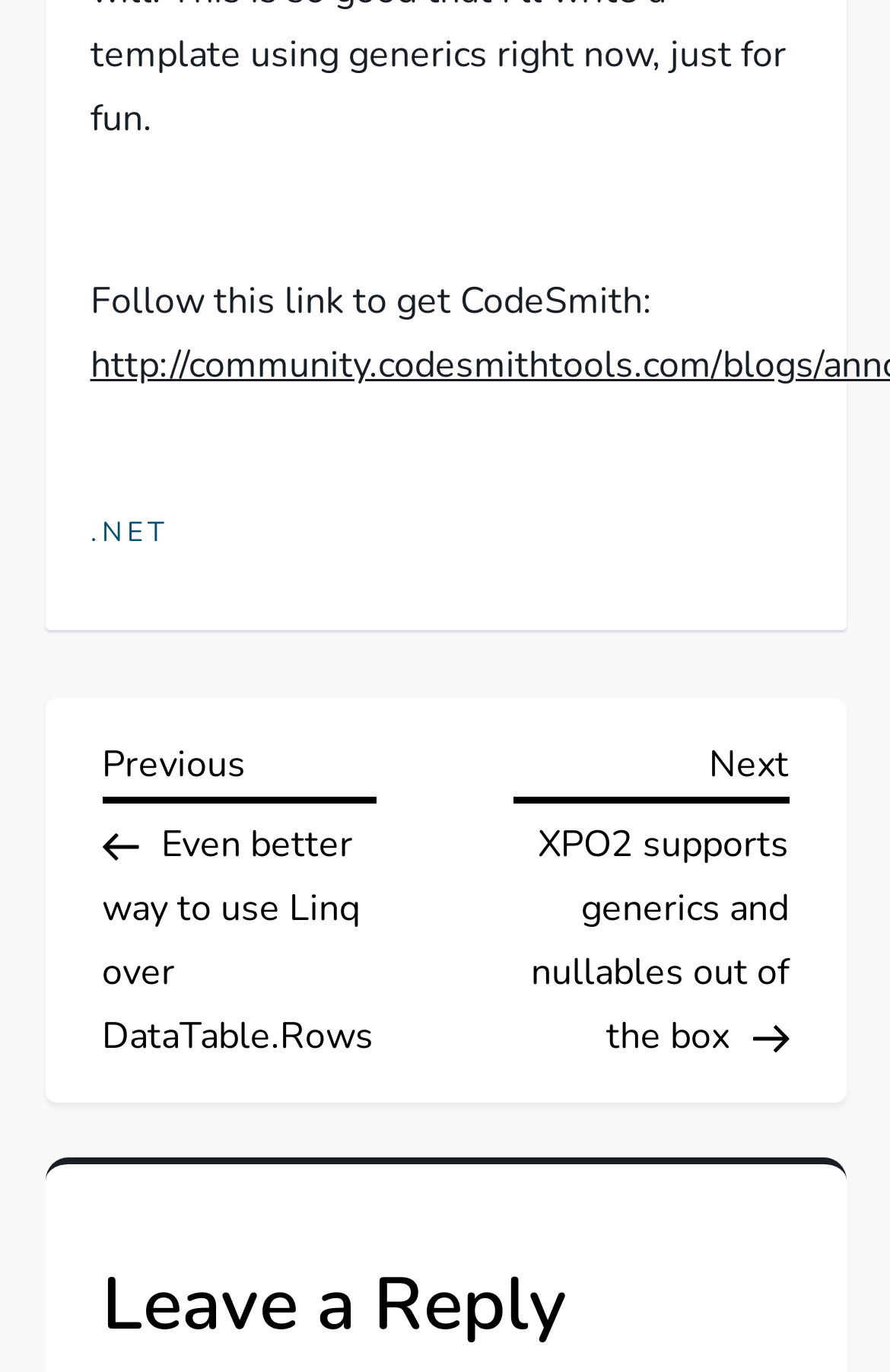What is the category of the previous post?
Please provide a detailed and comprehensive answer to the question.

I found the link 'Previous Post Even better way to use Linq over DataTable.Rows' under the 'Post navigation' heading, which suggests that the previous post is related to Linq over DataTable.Rows.